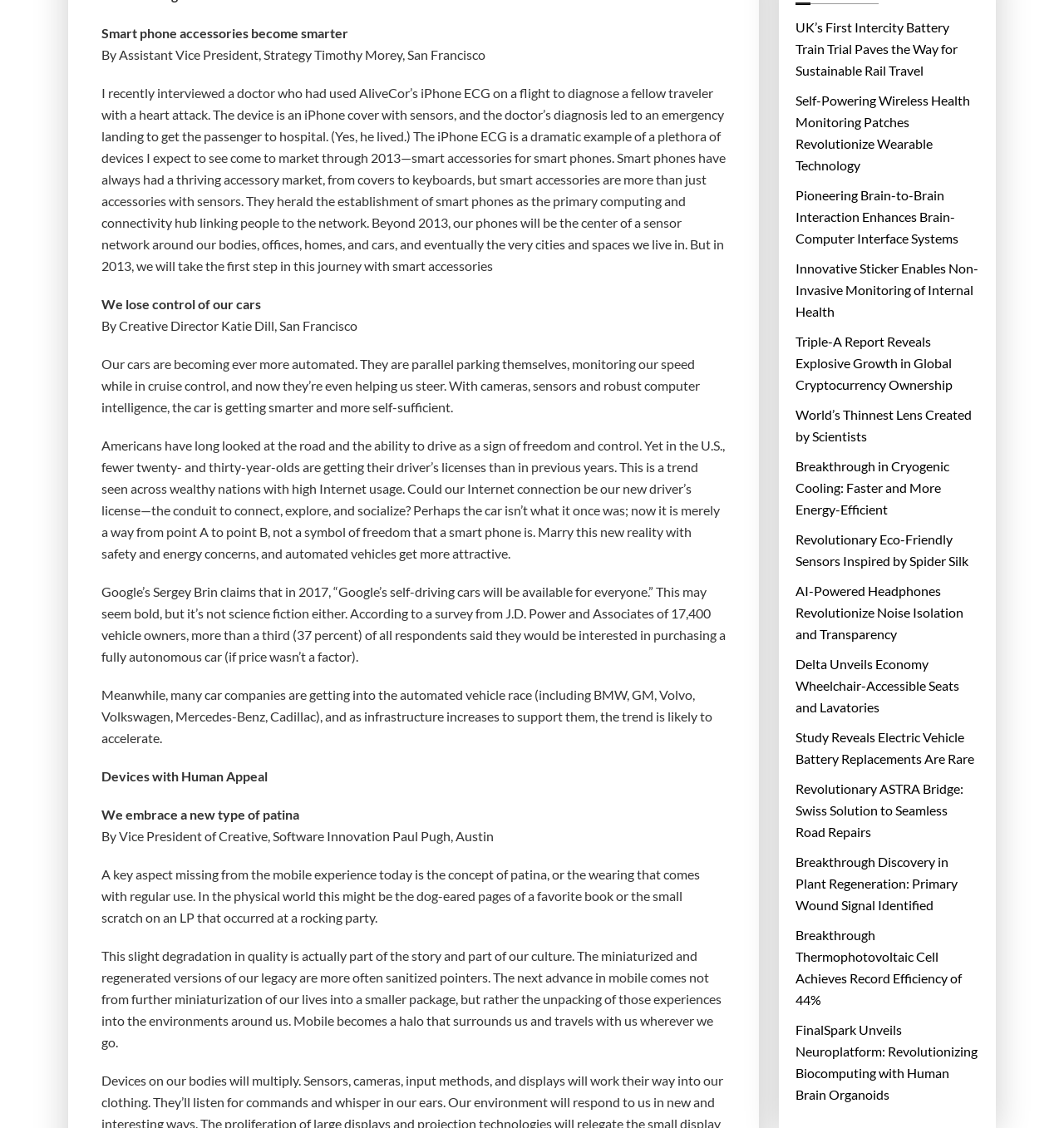Please locate the bounding box coordinates of the element's region that needs to be clicked to follow the instruction: "Read about UK's first intercity battery train trial". The bounding box coordinates should be provided as four float numbers between 0 and 1, i.e., [left, top, right, bottom].

[0.748, 0.014, 0.92, 0.072]